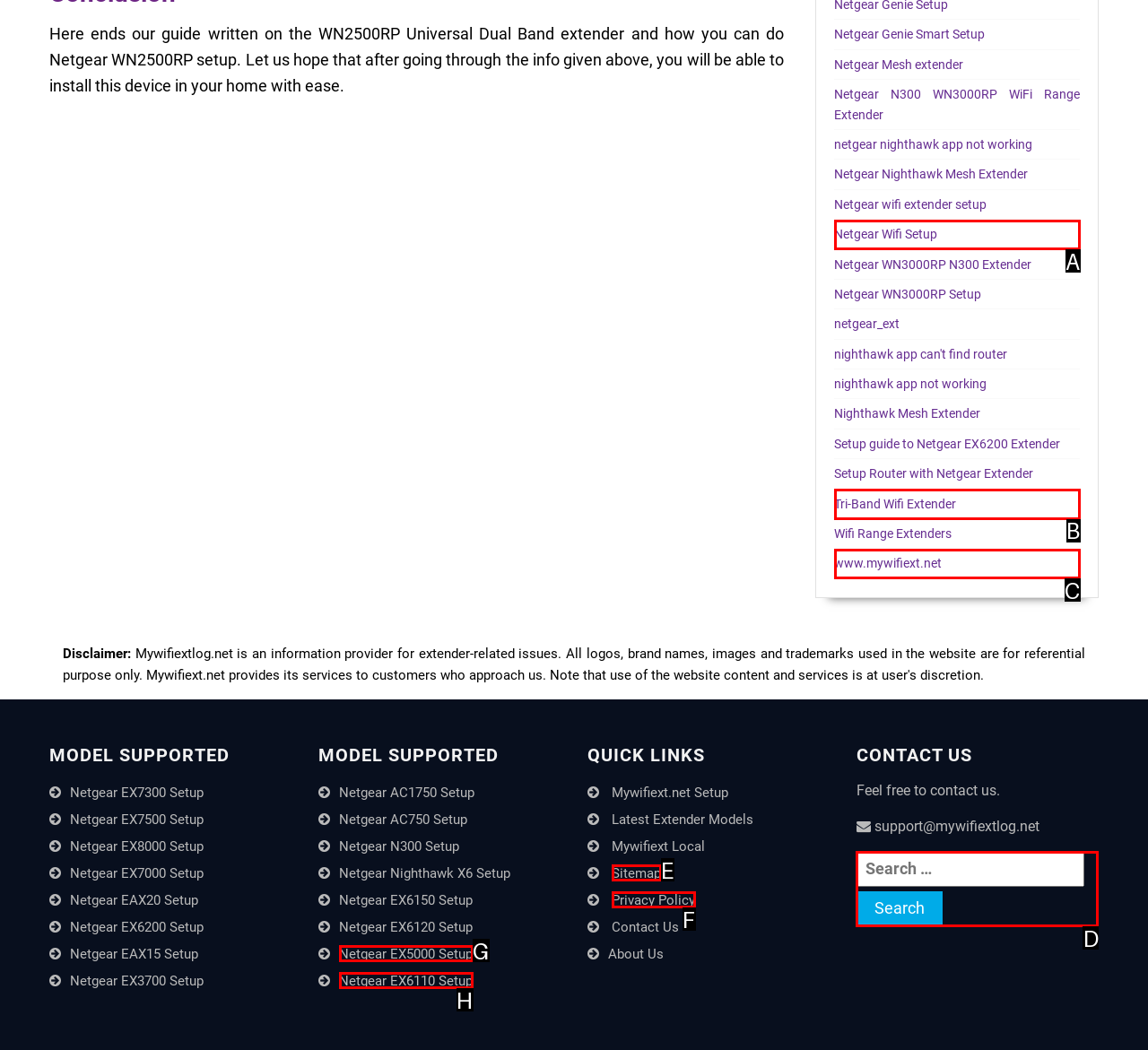Indicate which HTML element you need to click to complete the task: Search for Netgear extender models. Provide the letter of the selected option directly.

D